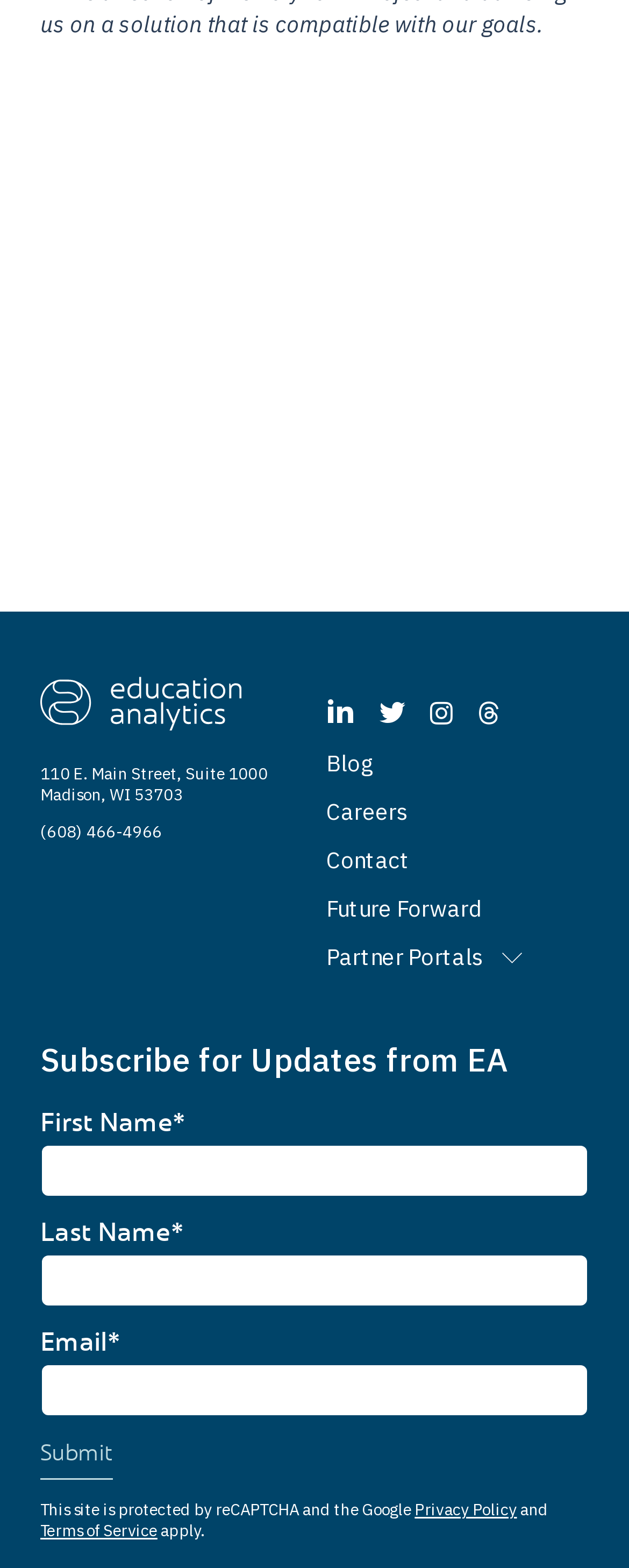Please answer the following question using a single word or phrase: 
What is the name of the product that EDU offers a free demo for?

Stadium